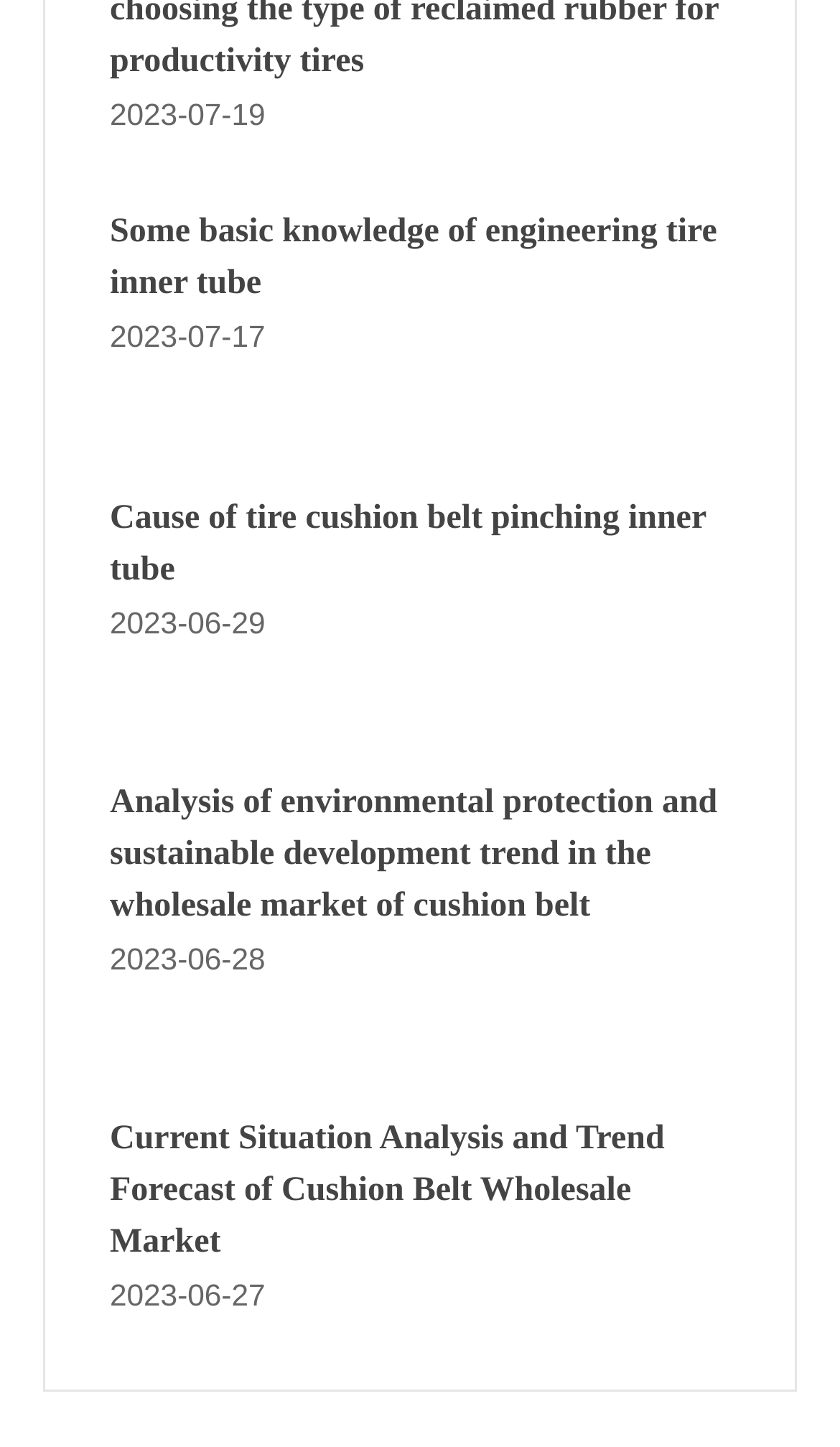Predict the bounding box coordinates of the UI element that matches this description: "Commercial Photographer Cornwall". The coordinates should be in the format [left, top, right, bottom] with each value between 0 and 1.

None